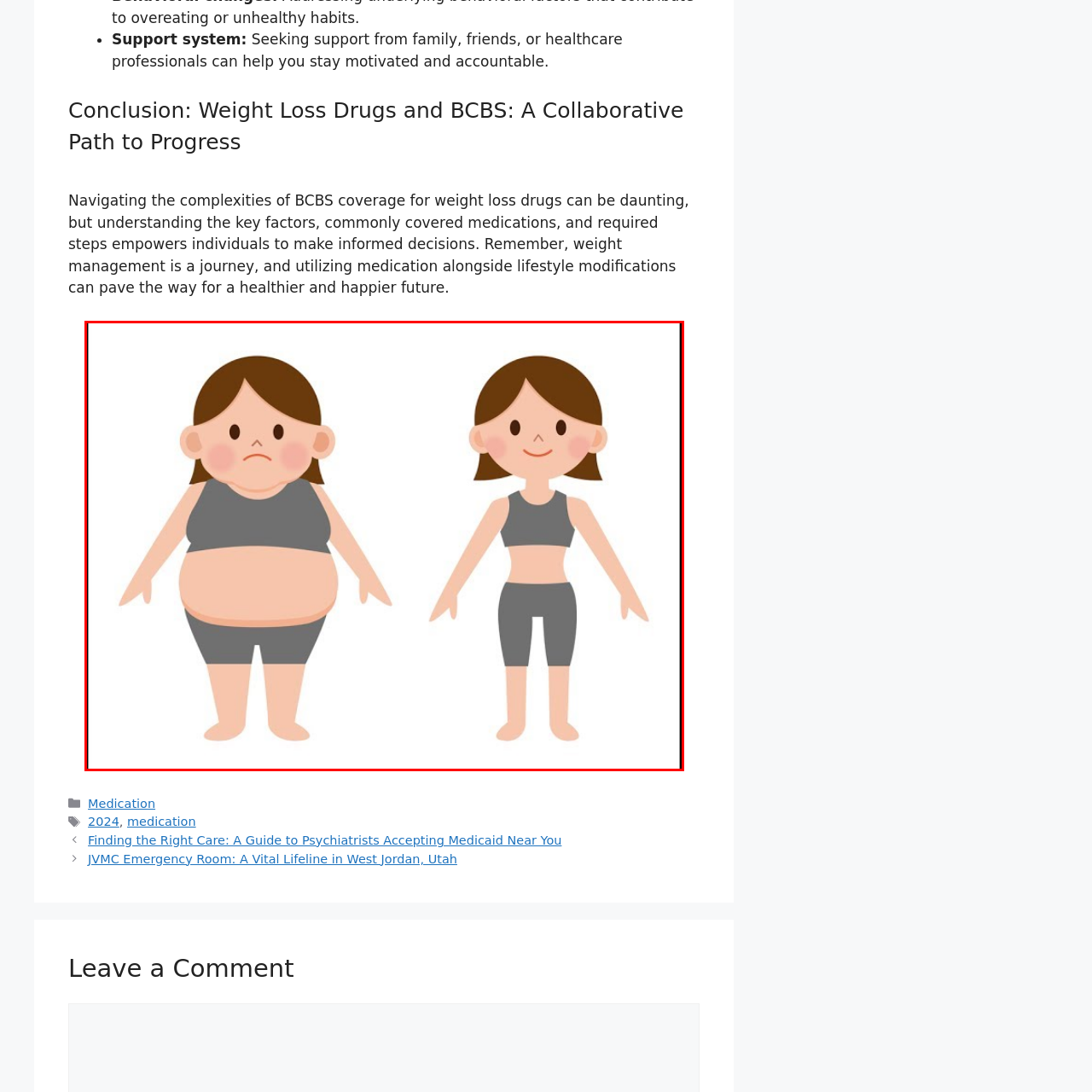Focus on the area highlighted by the red bounding box and give a thorough response to the following question, drawing from the image: How many characters are shown in the illustration?

Although the character is shown in two different forms, it is the same character depicted in both illustrations, showcasing a transformation in body shape and health.